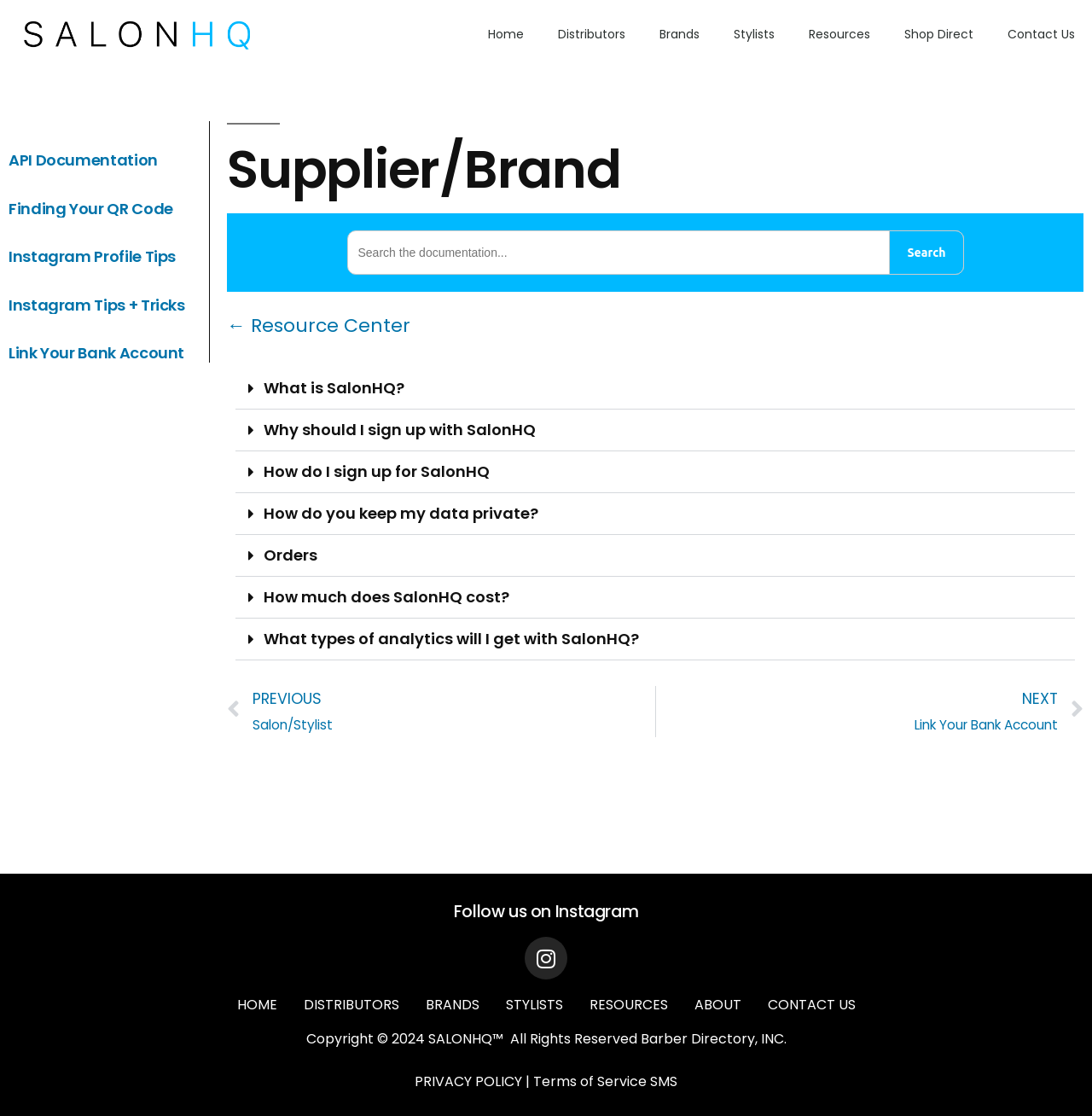What is the main purpose of SalonHQ?
Using the visual information, reply with a single word or short phrase.

Sell products